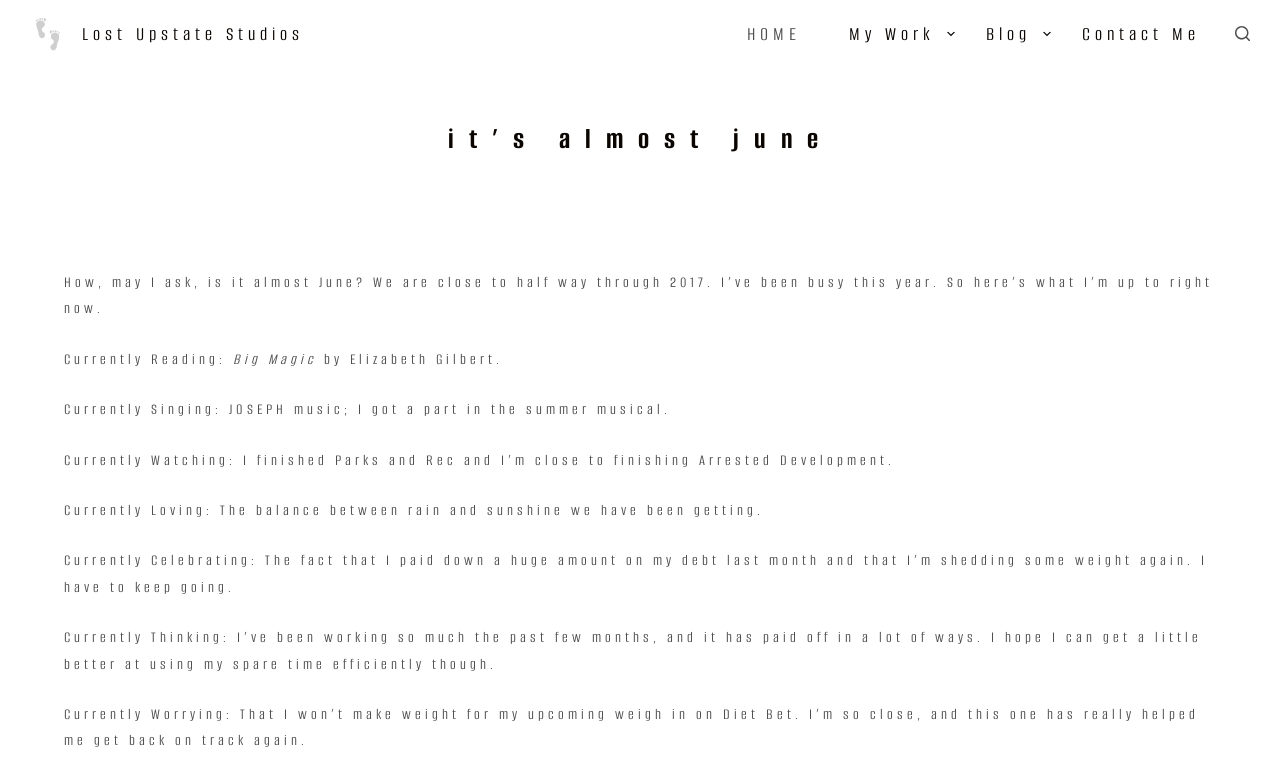Respond with a single word or phrase:
What is the current activity of the author in the summer musical?

JOSEPH music